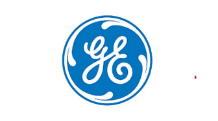Analyze the image and provide a detailed caption.

The image features the iconic logo of General Electric (GE), a globally recognized conglomerate known for its diverse range of products and services, including energy, healthcare, and aviation. The logo is presented in a vibrant blue color, framed by a circular design that incorporates elegant swirls, embodying innovation and reliability. This emblematic branding symbolizes General Electric's commitment to advancing technology and improving lives across the globe.